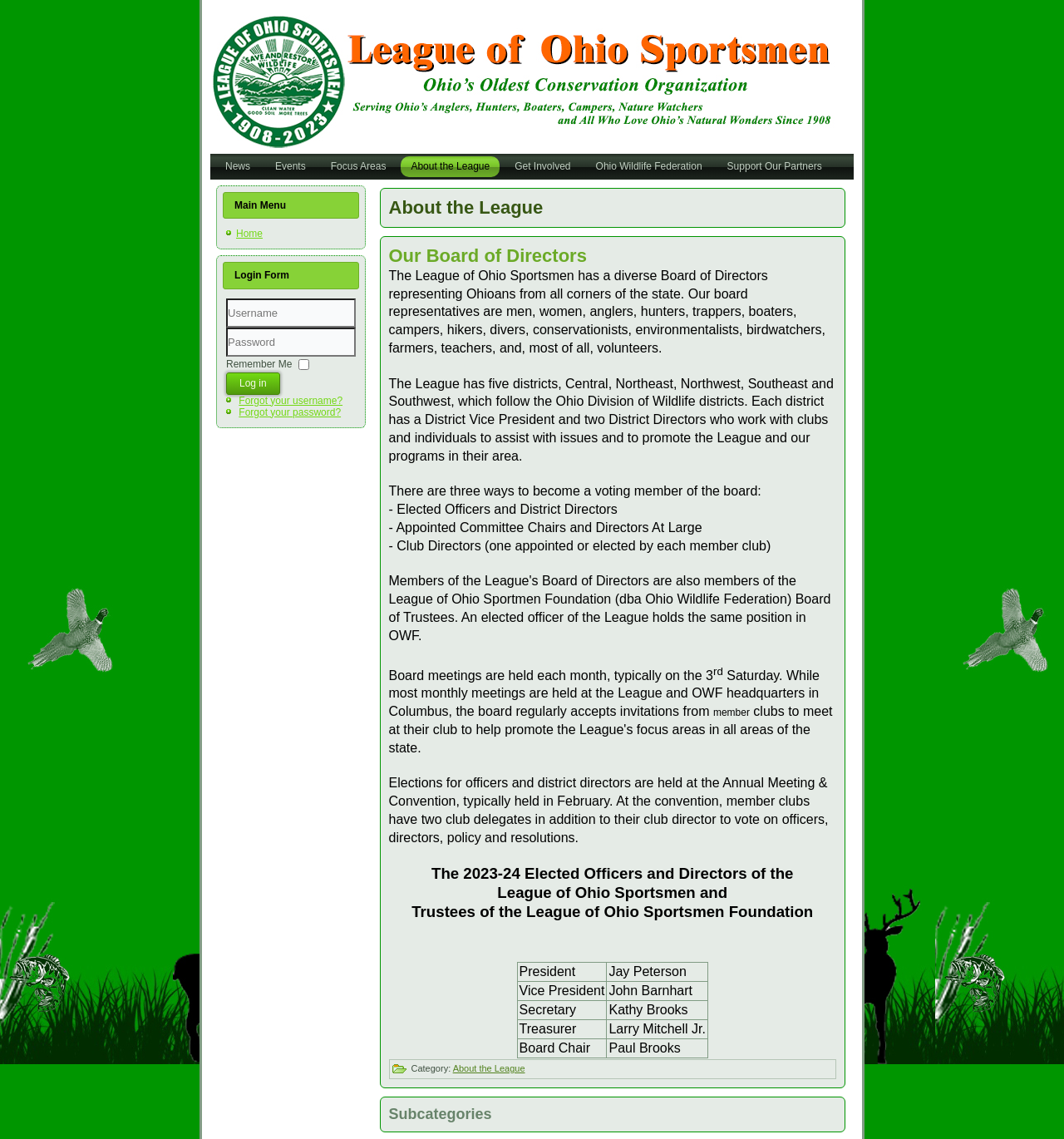How many districts does the League have?
Using the visual information, respond with a single word or phrase.

Five